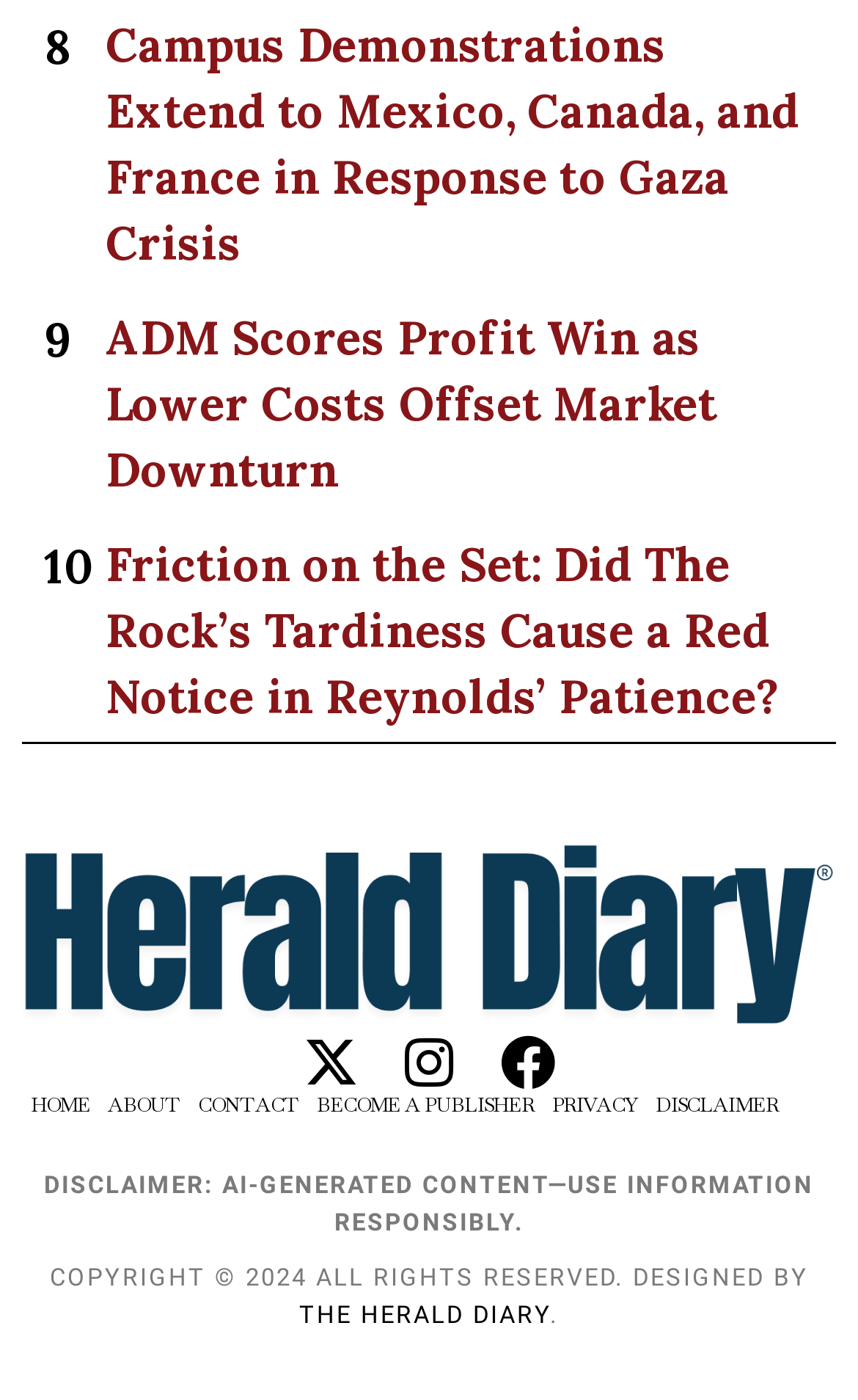Find the bounding box coordinates for the area that must be clicked to perform this action: "Go to the home page".

[0.026, 0.78, 0.115, 0.802]